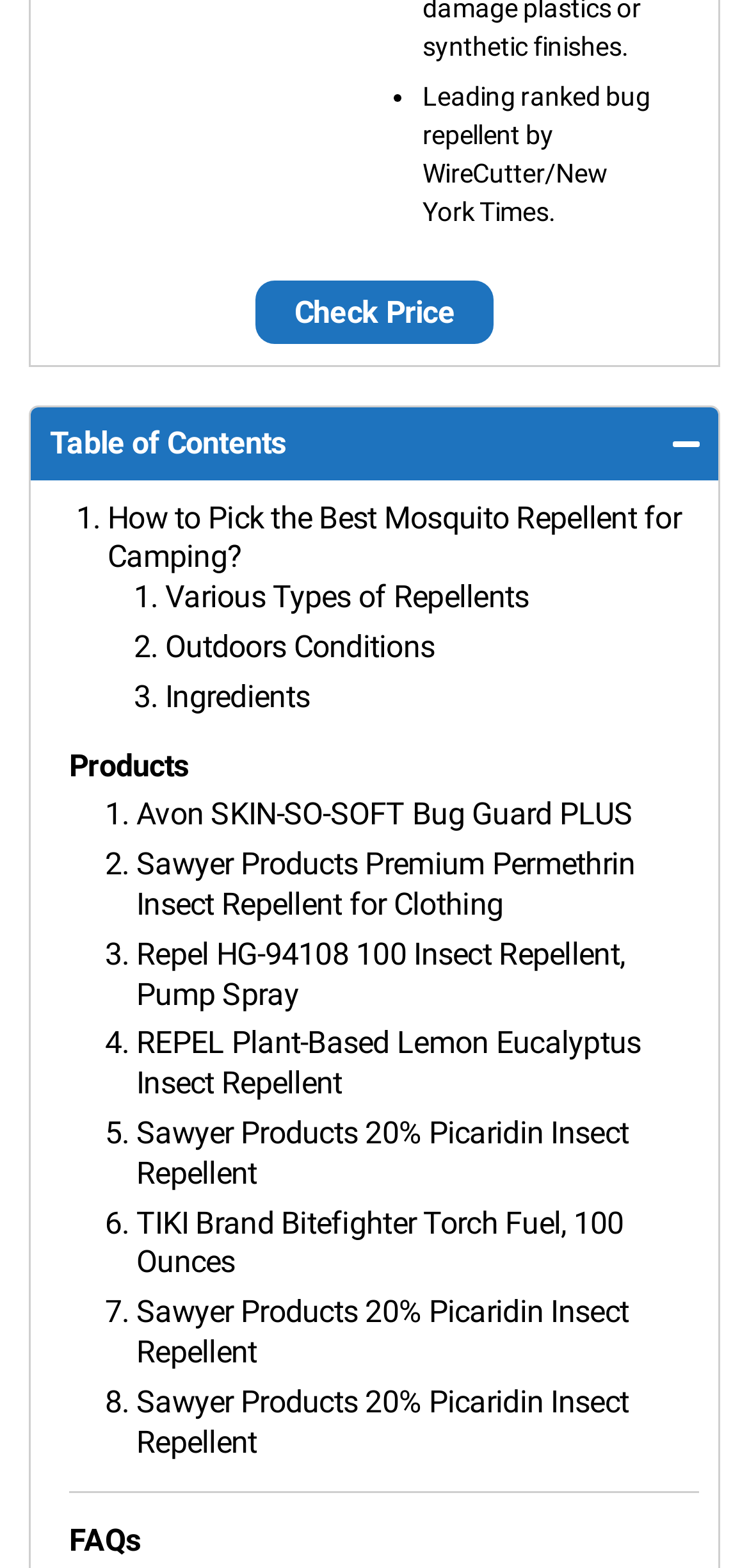What is the first topic in the Table of Contents?
Using the image provided, answer with just one word or phrase.

How to Pick the Best Mosquito Repellent for Camping?